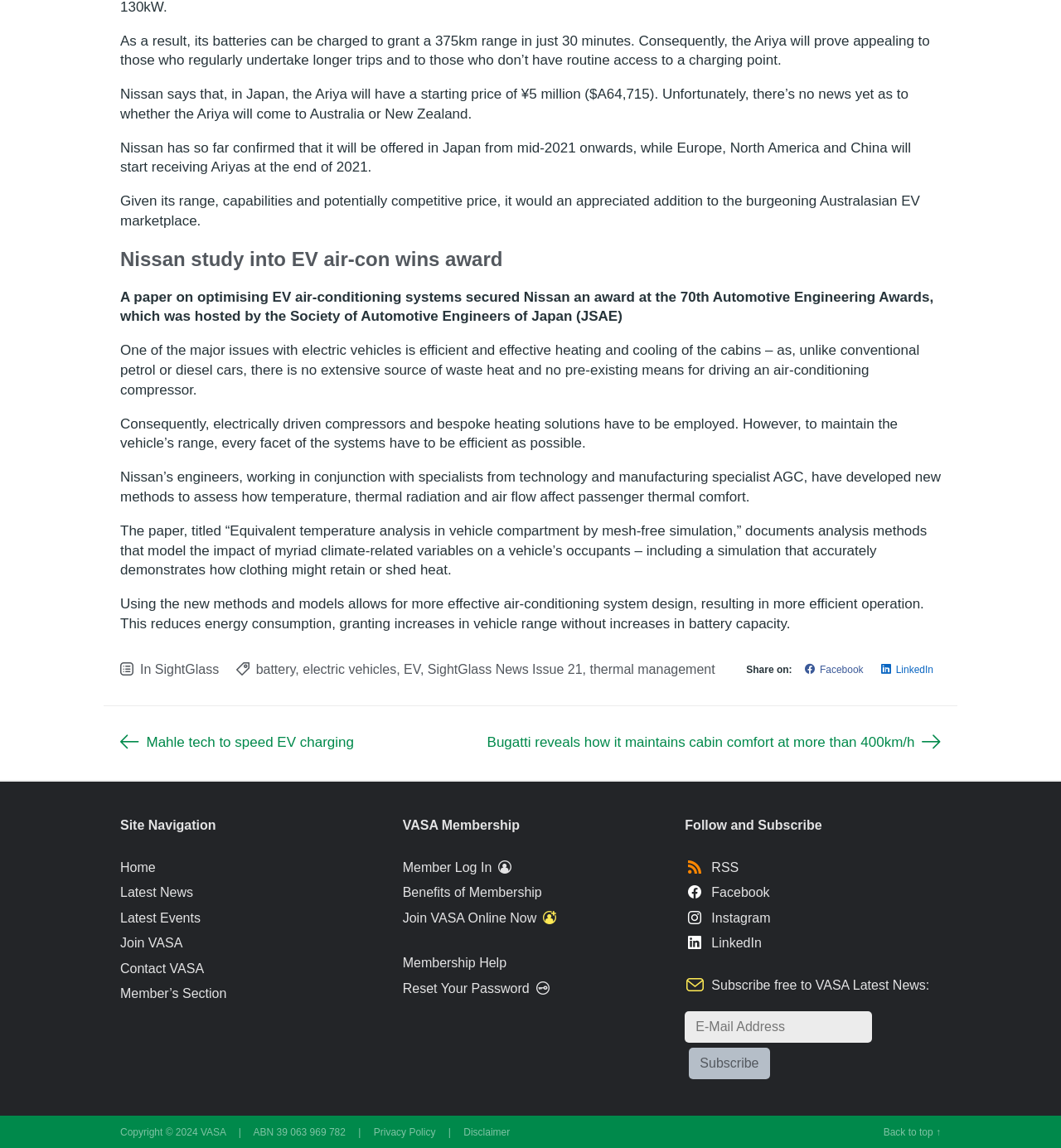What is the award won by Nissan for its study on EV air-con?
Based on the screenshot, answer the question with a single word or phrase.

70th Automotive Engineering Awards